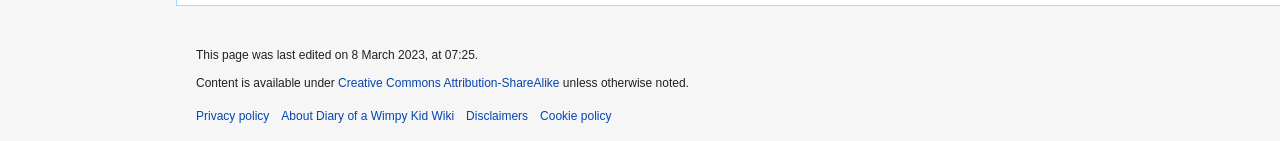Provide your answer to the question using just one word or phrase: How many links are there in the footer?

6